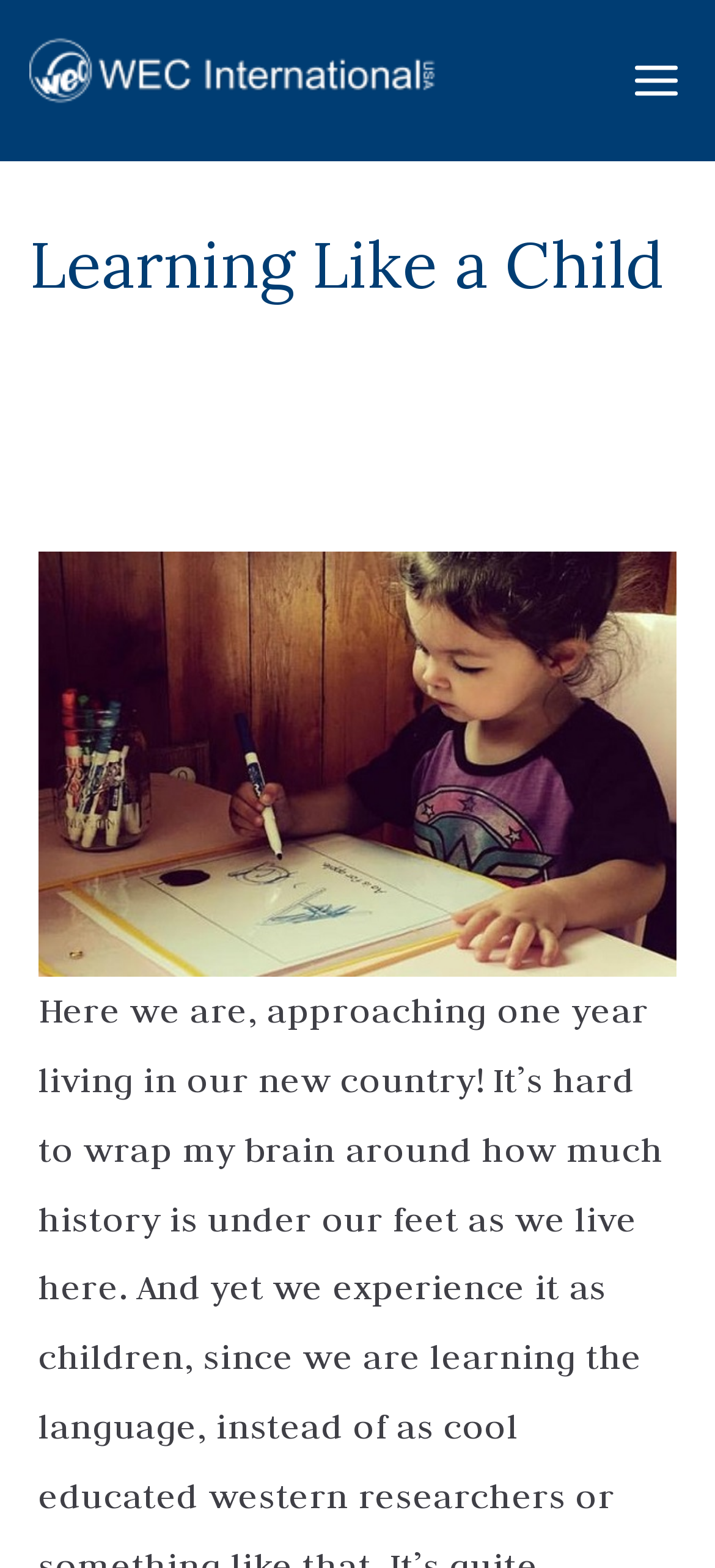Is there an image on the webpage?
Kindly offer a comprehensive and detailed response to the question.

There are multiple images on the webpage, including the image with the name 'WEC International USA' on the top-left corner, and another image inside the 'Primary Menu' button. Additionally, there is a figure element that contains an image, but its description is not provided.